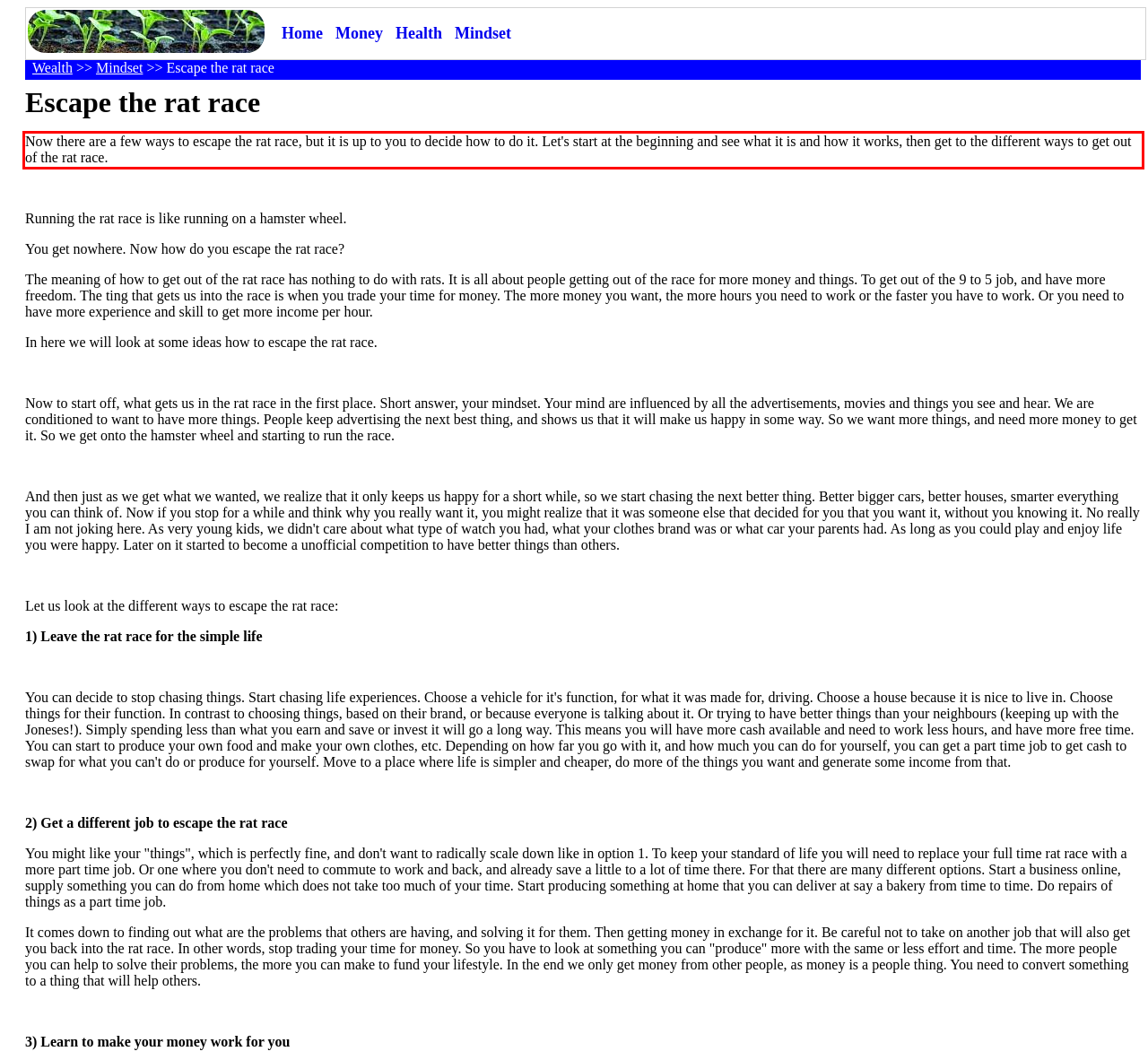Given a screenshot of a webpage containing a red rectangle bounding box, extract and provide the text content found within the red bounding box.

Now there are a few ways to escape the rat race, but it is up to you to decide how to do it. Let's start at the beginning and see what it is and how it works, then get to the different ways to get out of the rat race.